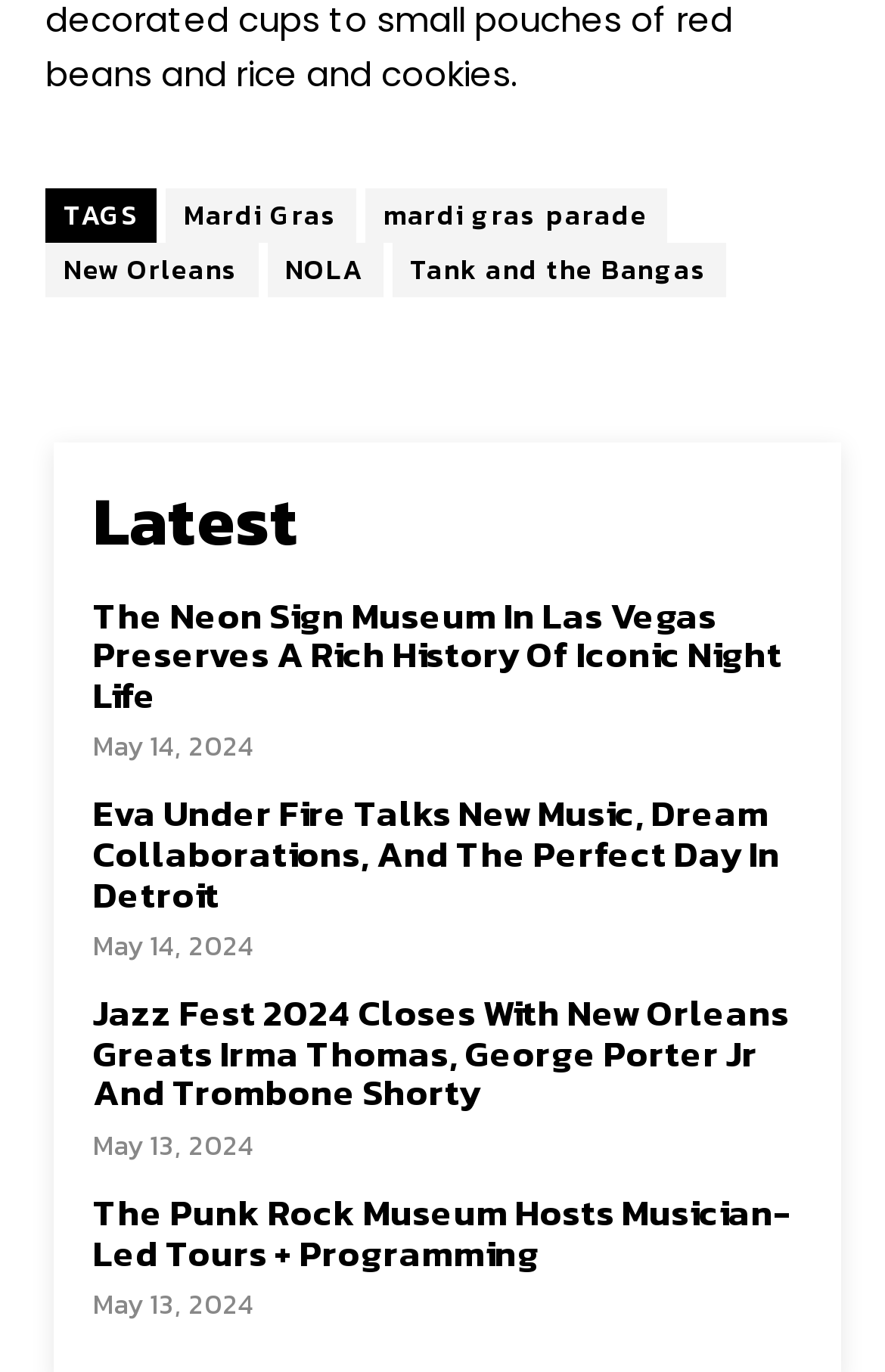Identify the bounding box of the HTML element described as: "mardi gras parade".

[0.413, 0.137, 0.753, 0.176]